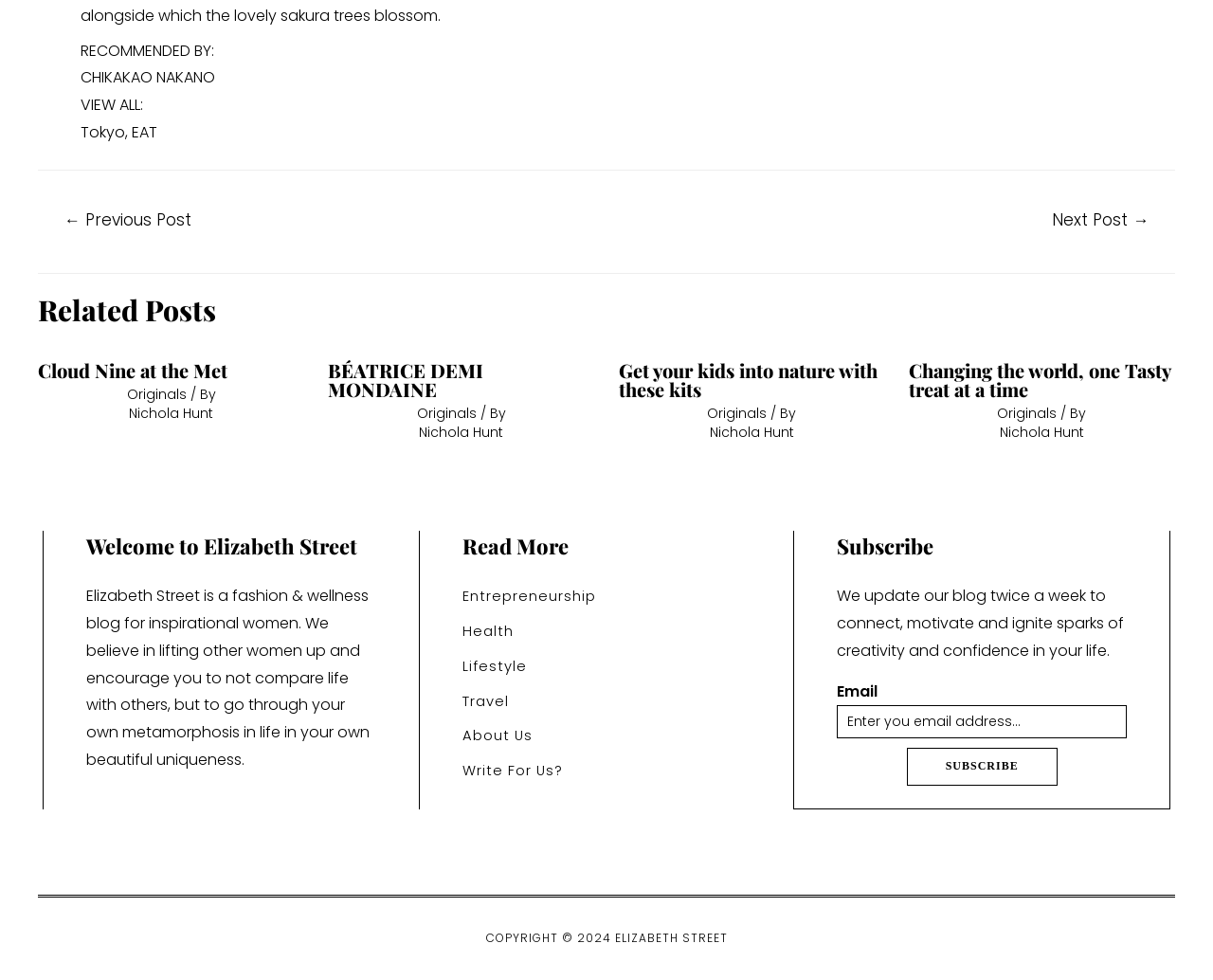Locate the bounding box coordinates for the element described below: "About Us". The coordinates must be four float values between 0 and 1, formatted as [left, top, right, bottom].

[0.381, 0.739, 0.442, 0.761]